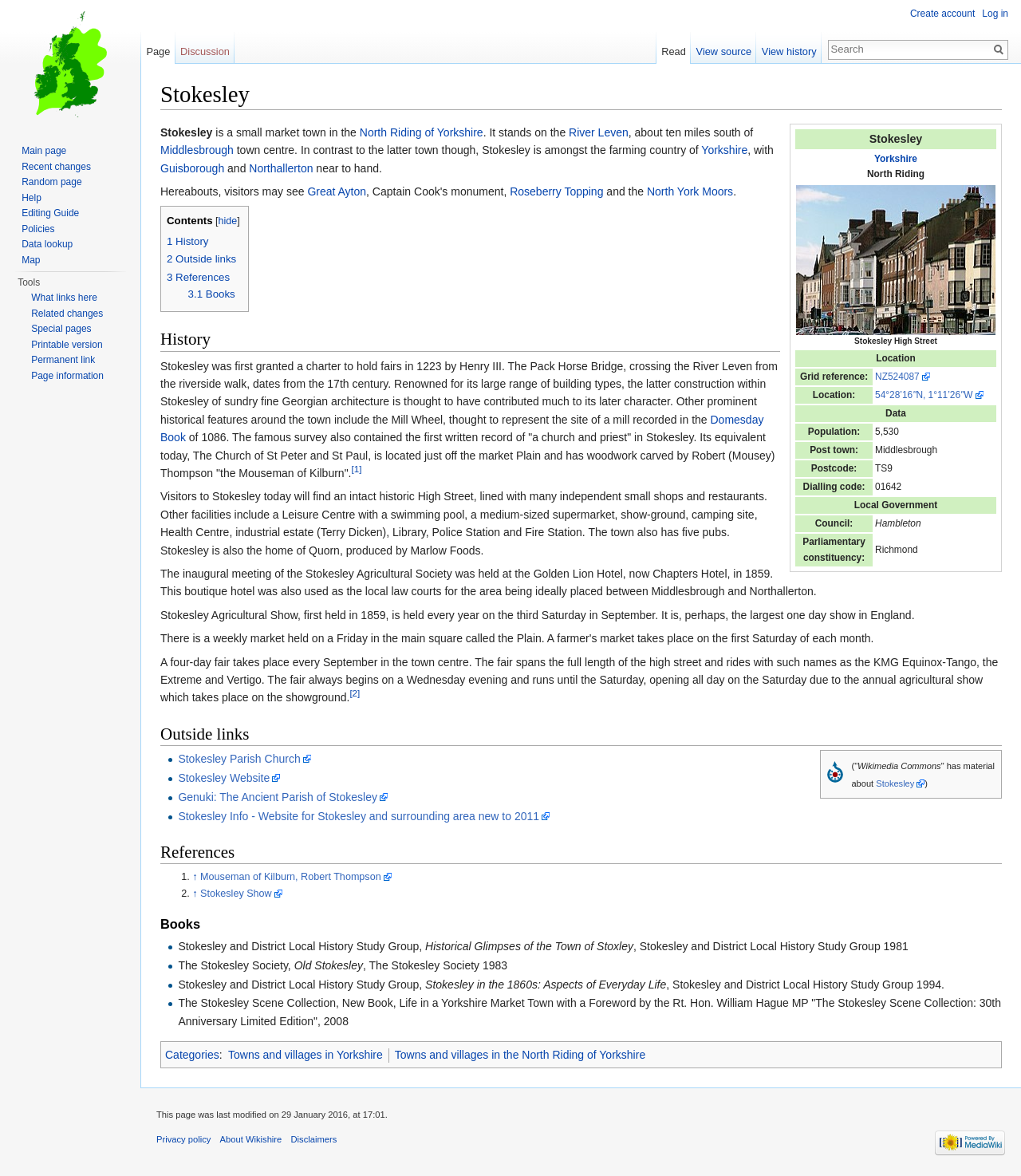Determine the bounding box coordinates of the UI element that matches the following description: "What links here". The coordinates should be four float numbers between 0 and 1 in the format [left, top, right, bottom].

[0.031, 0.248, 0.095, 0.258]